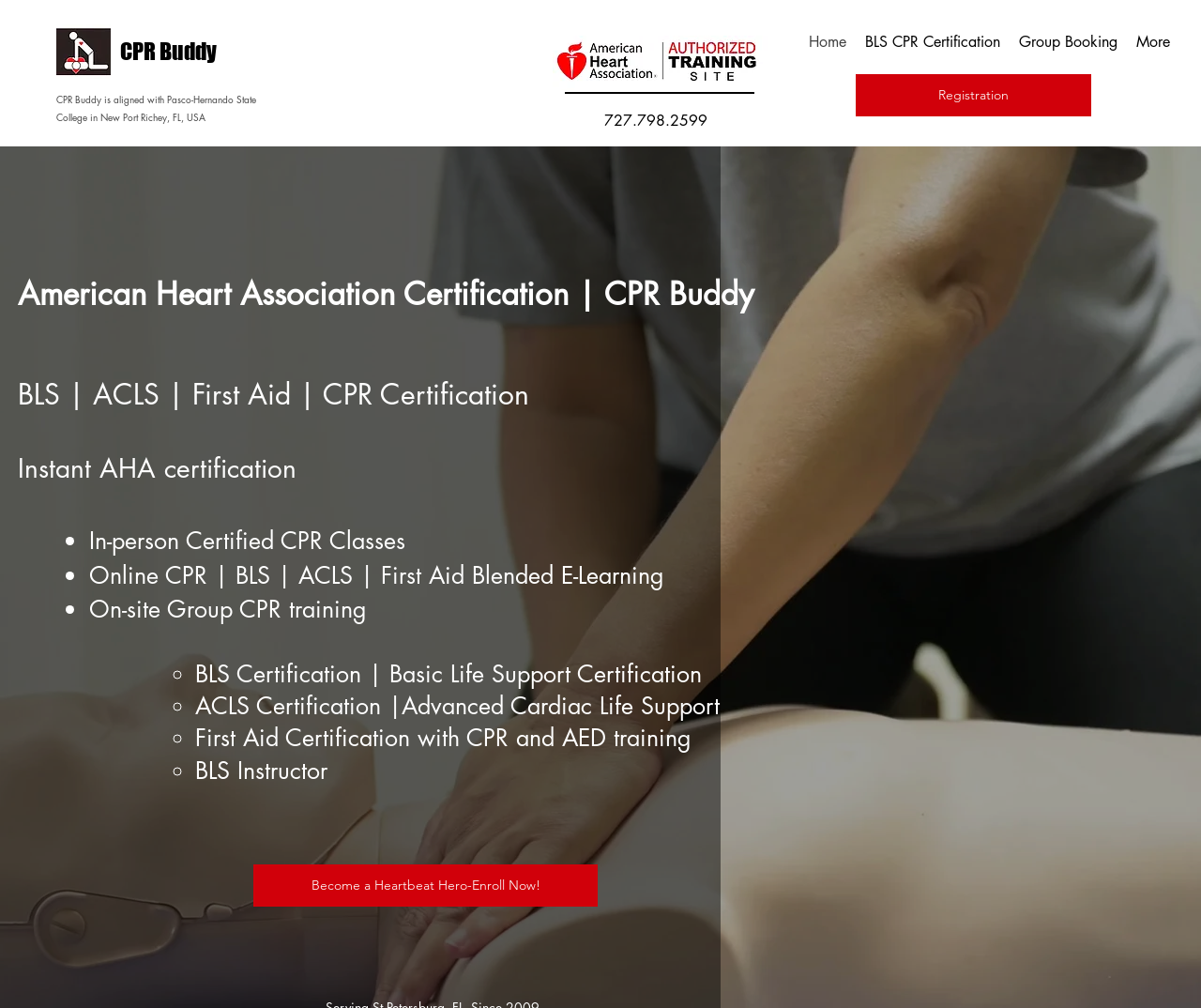Please provide a detailed answer to the question below based on the screenshot: 
What type of certification courses are offered?

I found the types of certification courses by looking at the headings and list markers on the webpage. The headings mention 'BLS | ACLS | First Aid | CPR Certification' and the list markers point to specific courses such as 'BLS Certification', 'ACLS Certification', 'First Aid Certification with CPR and AED training', etc.